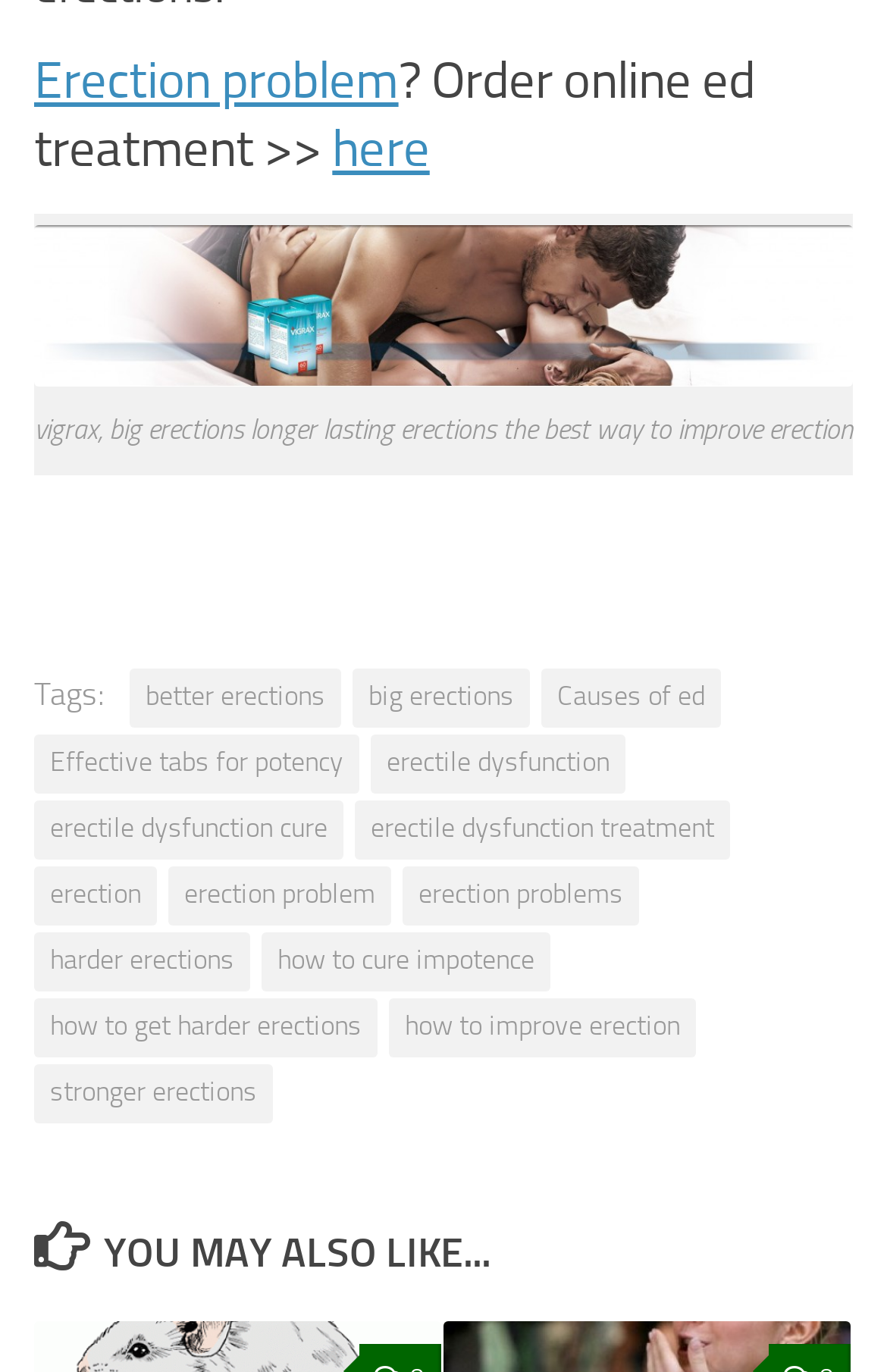Please find the bounding box coordinates for the clickable element needed to perform this instruction: "Click on 'how to improve erection'".

[0.438, 0.728, 0.785, 0.771]